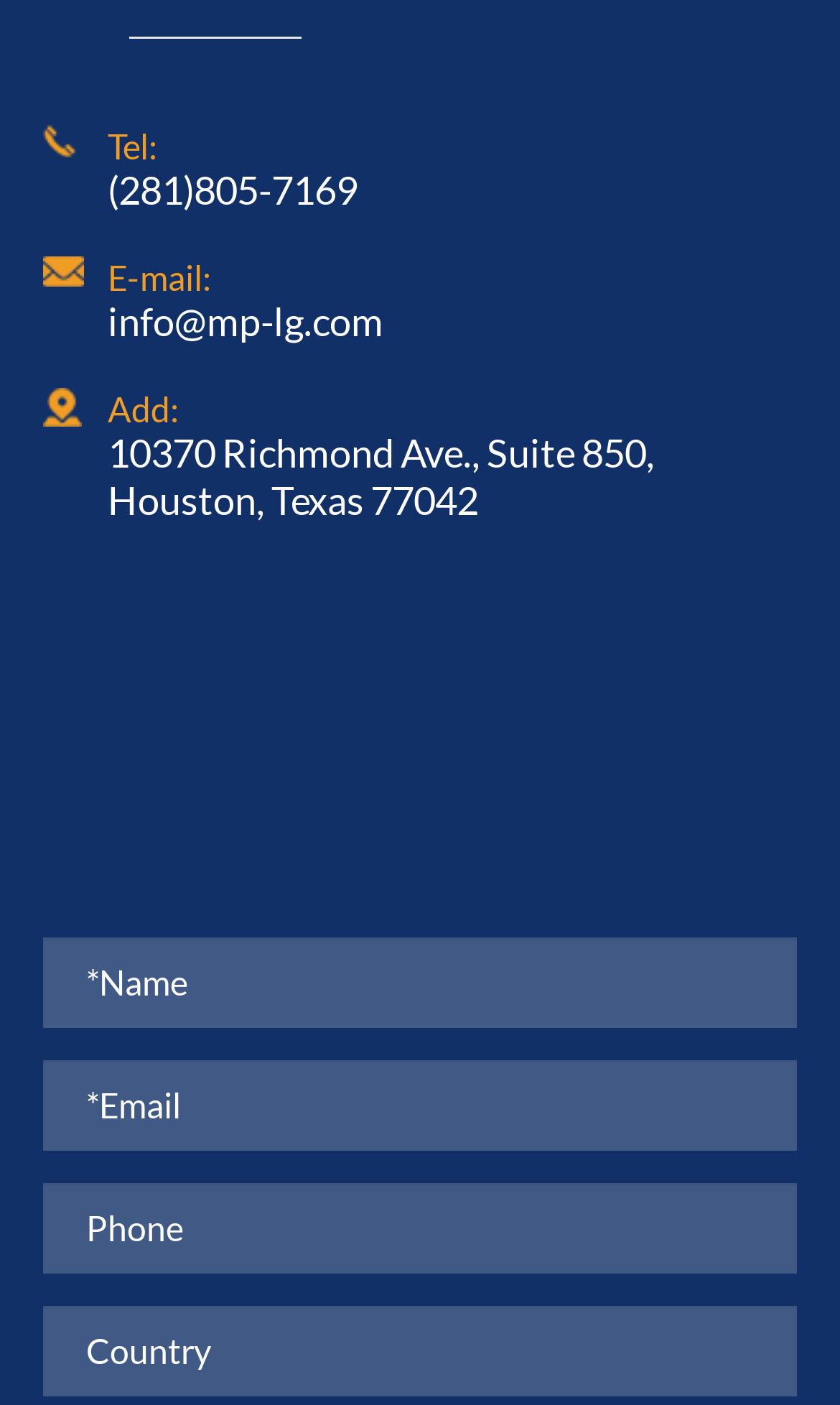Find and provide the bounding box coordinates for the UI element described here: "info@mp-lg.com". The coordinates should be given as four float numbers between 0 and 1: [left, top, right, bottom].

[0.128, 0.211, 0.456, 0.245]